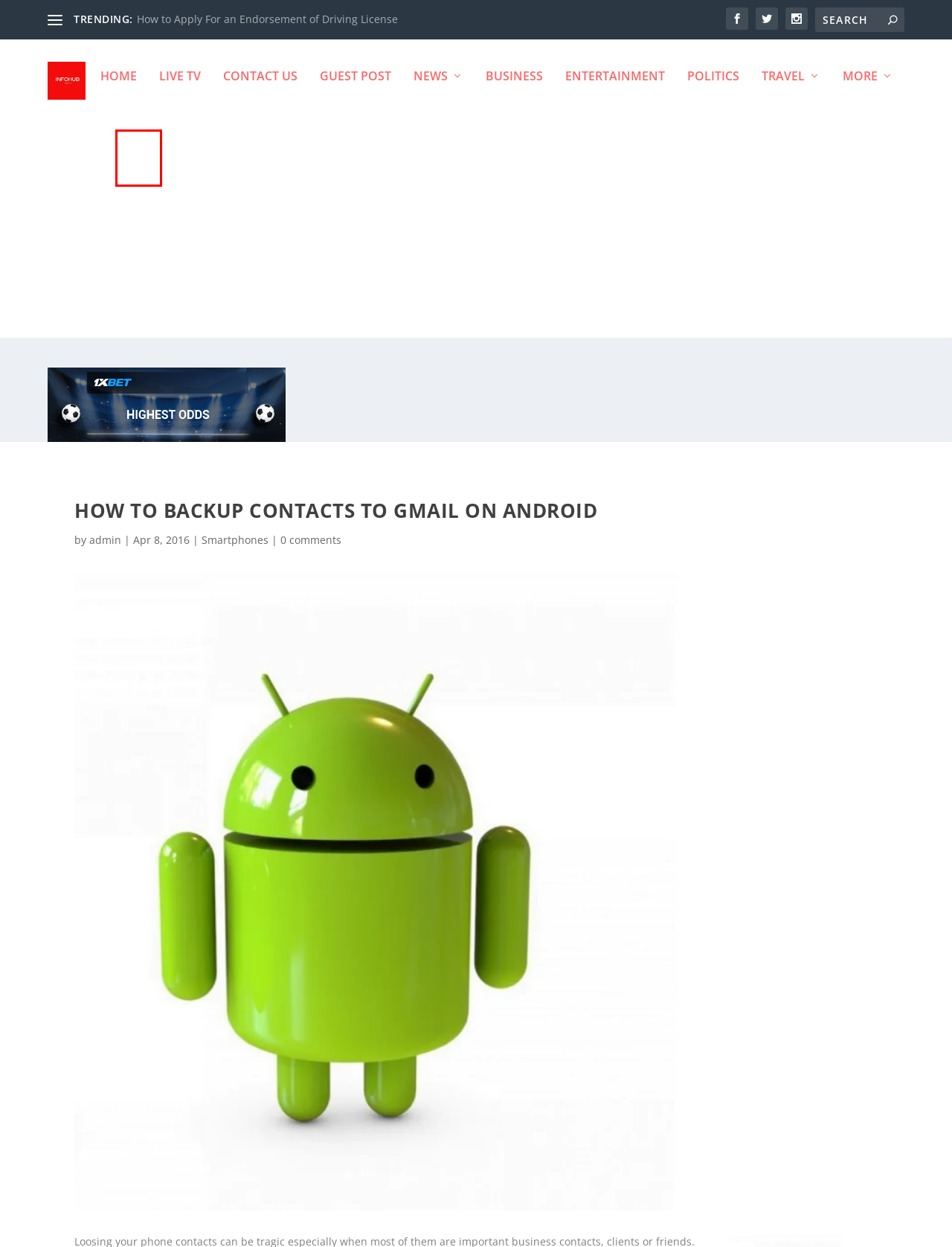Review the screenshot of a webpage containing a red bounding box around an element. Select the description that best matches the new webpage after clicking the highlighted element. The options are:
A. Business Archives - Infohub Kenya
B. admin, Author at Infohub Kenya
C. Smartphones Archives - Infohub Kenya
D. Infohub Kenya - Kenya's leading information portal
E. Travel Archives - Infohub Kenya
F. Entertainment Archives - Infohub Kenya
G. Live TV - Infohub Kenya
H. News Archives - Infohub Kenya

G